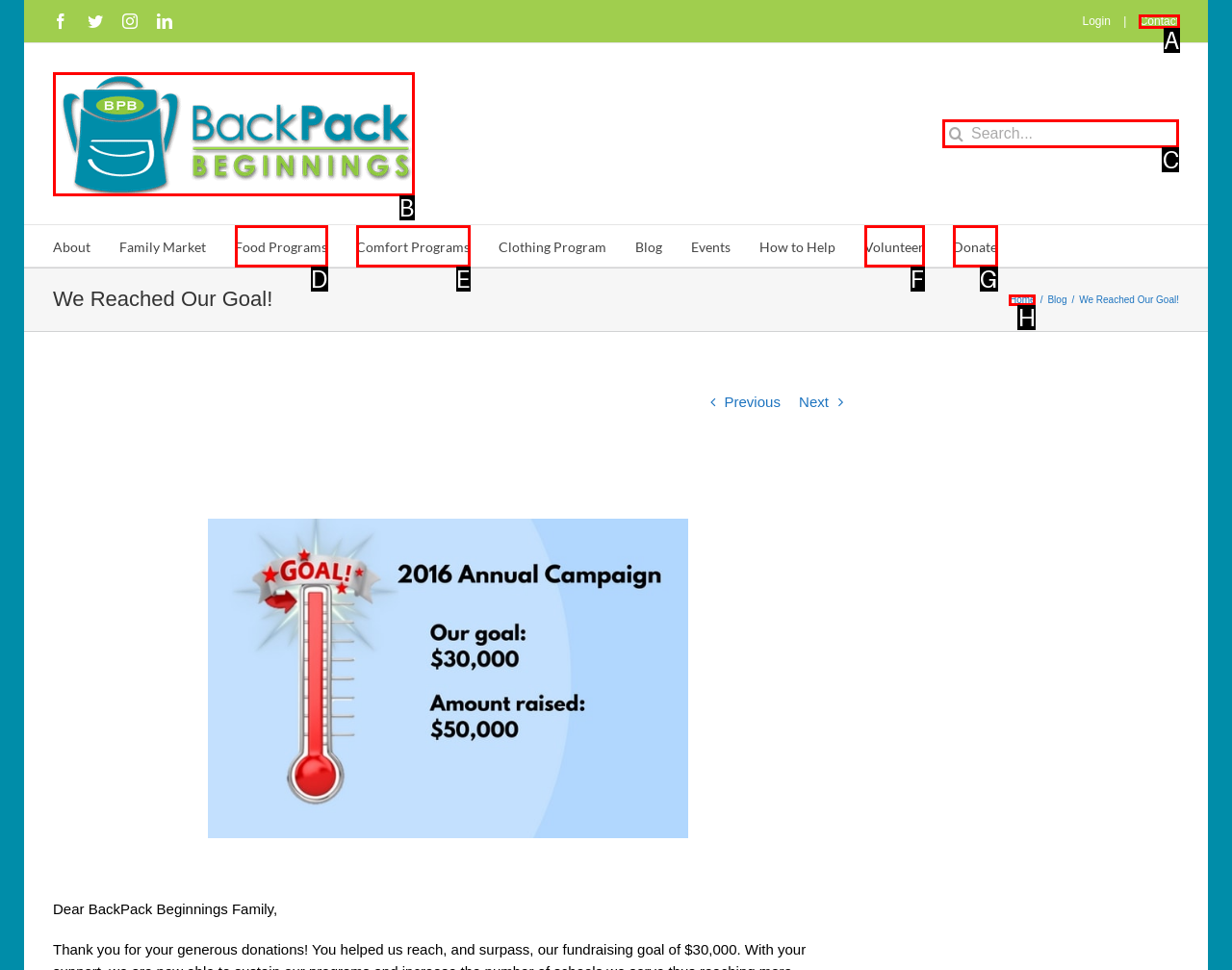Identify the appropriate choice to fulfill this task: Search for something
Respond with the letter corresponding to the correct option.

C